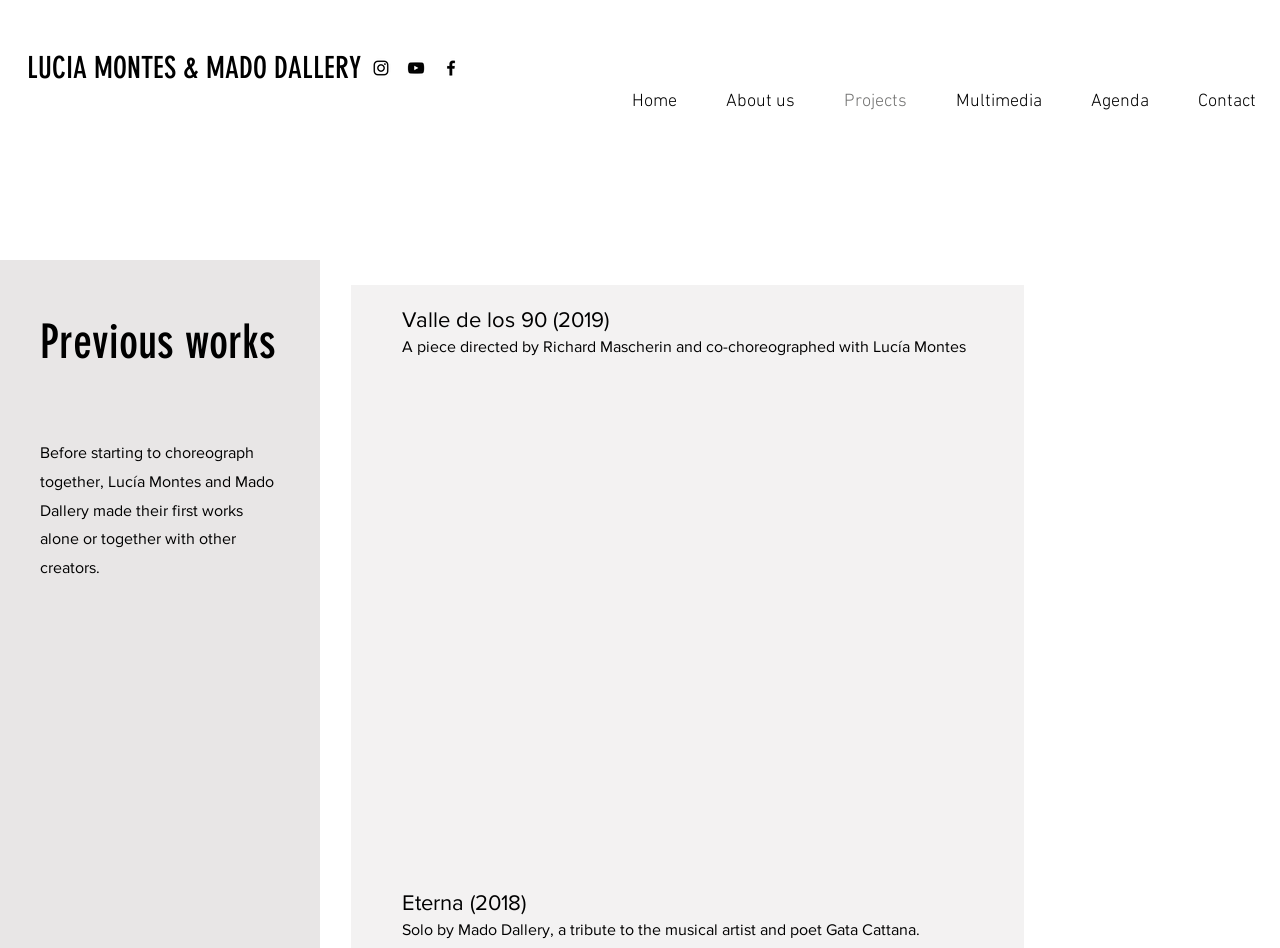Using the given element description, provide the bounding box coordinates (top-left x, top-left y, bottom-right x, bottom-right y) for the corresponding UI element in the screenshot: About us

[0.541, 0.081, 0.633, 0.134]